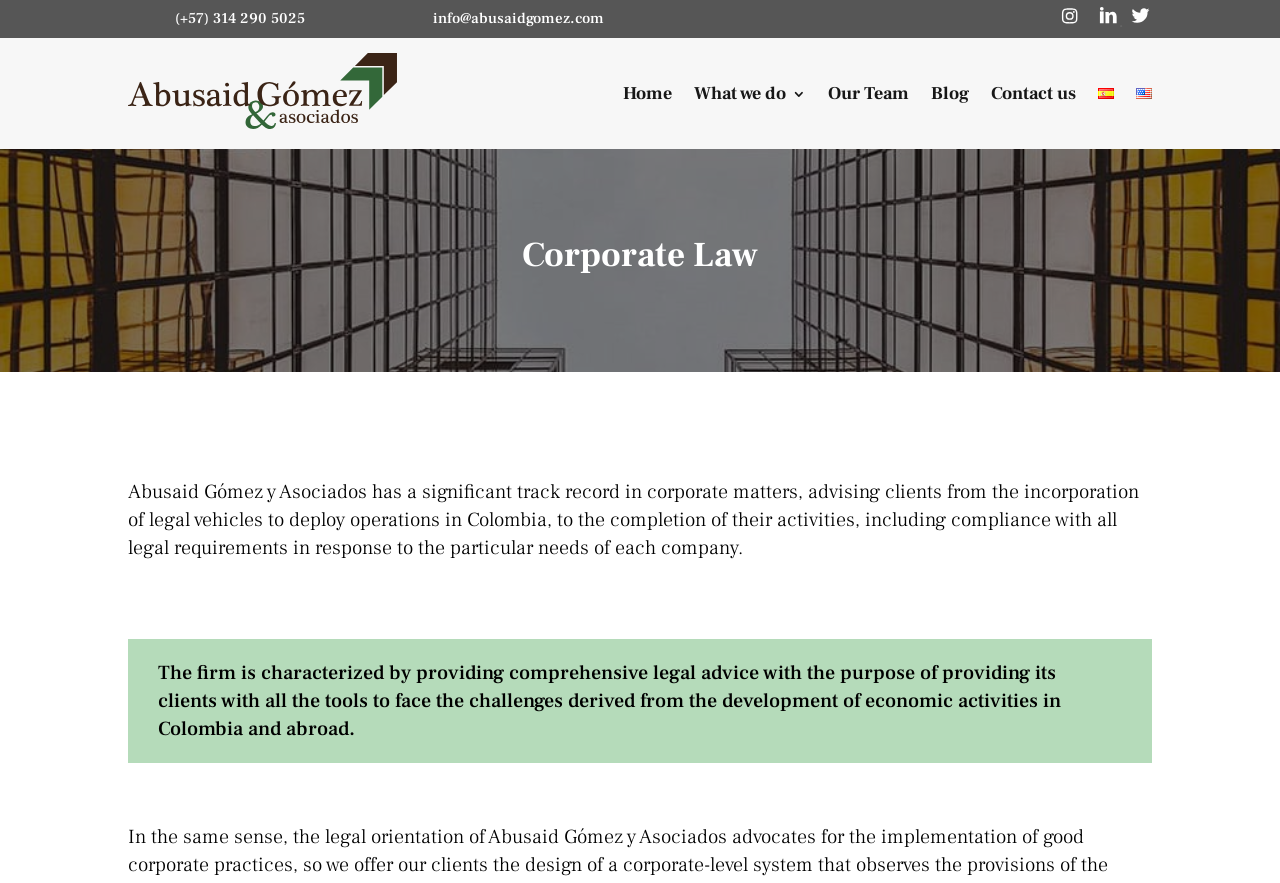Please find the bounding box coordinates of the element that must be clicked to perform the given instruction: "Contact us". The coordinates should be four float numbers from 0 to 1, i.e., [left, top, right, bottom].

None